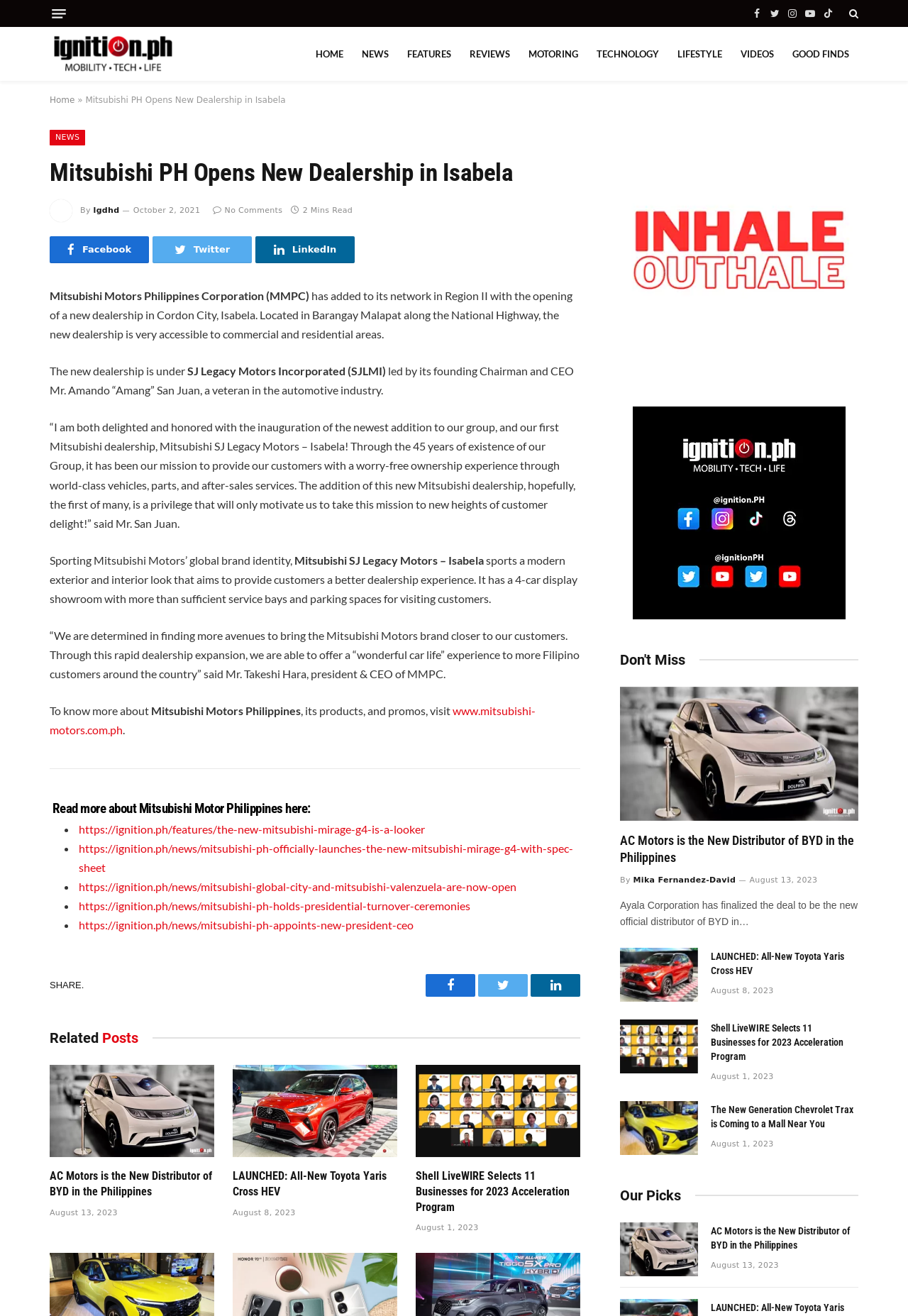Examine the screenshot and answer the question in as much detail as possible: How many cars can be displayed in the showroom?

The answer can be found in the article section of the webpage, where it is stated that 'Sporting Mitsubishi Motors’ global brand identity, it sports a modern exterior and interior look that aims to provide customers a better dealership experience. It has a 4-car display showroom with more than sufficient service bays and parking spaces for visiting customers.'